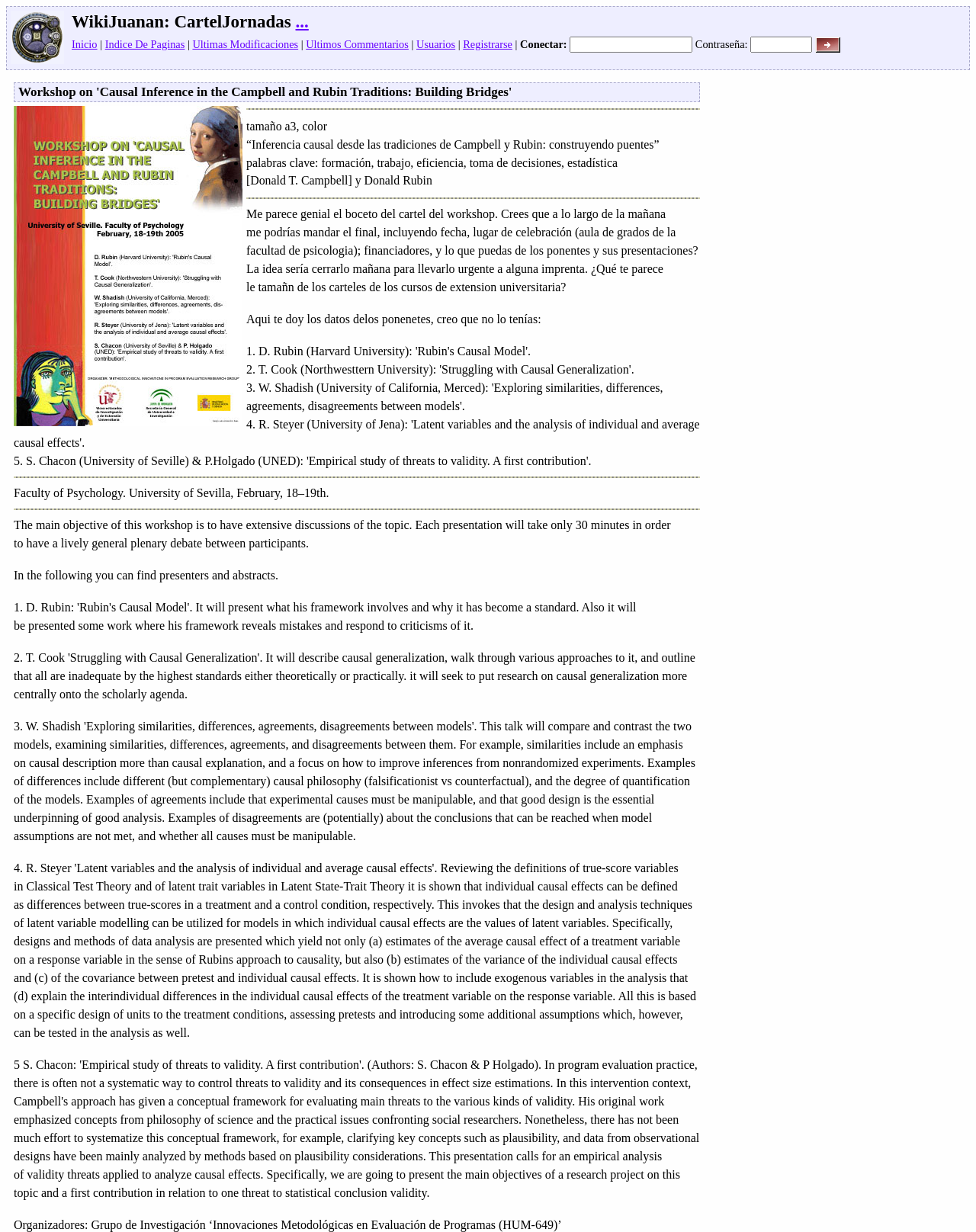Can you extract the primary headline text from the webpage?

WikiJuanan: CartelJornadas ...